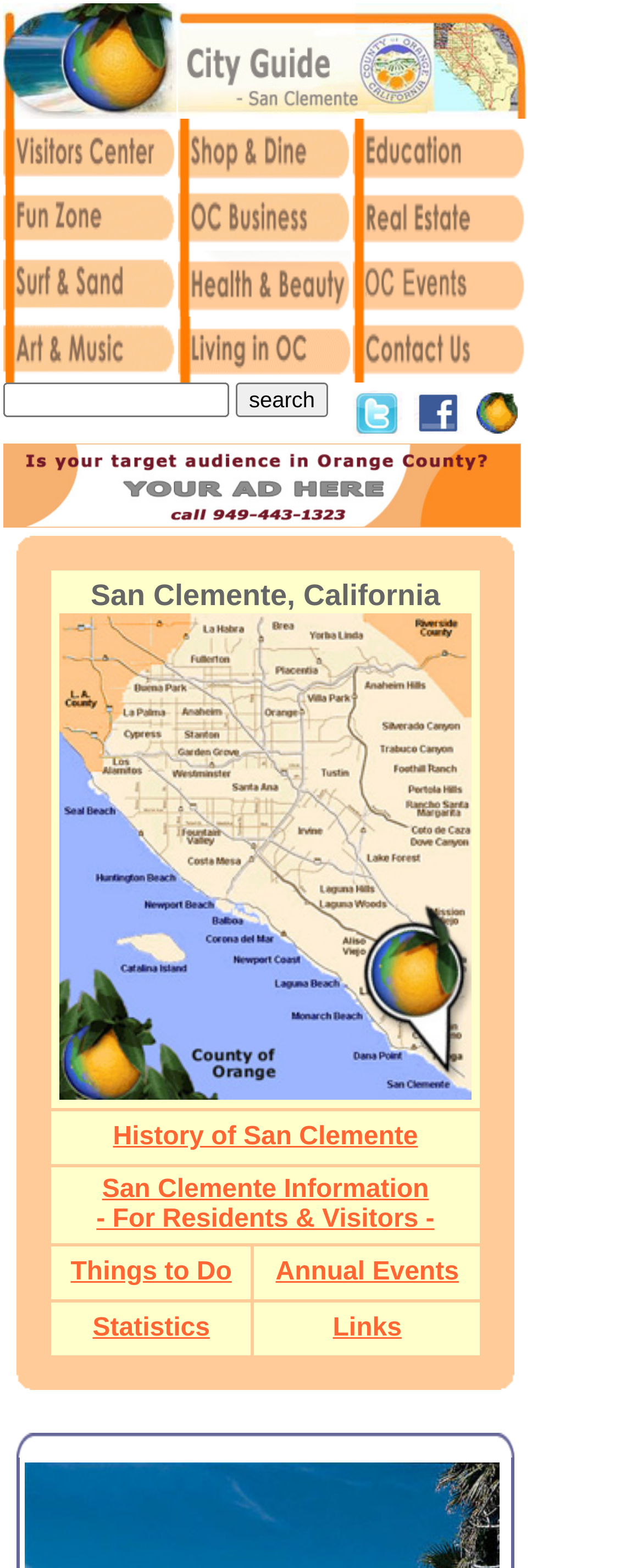Give a one-word or short-phrase answer to the following question: 
What is the purpose of the textbox in the webpage?

Search